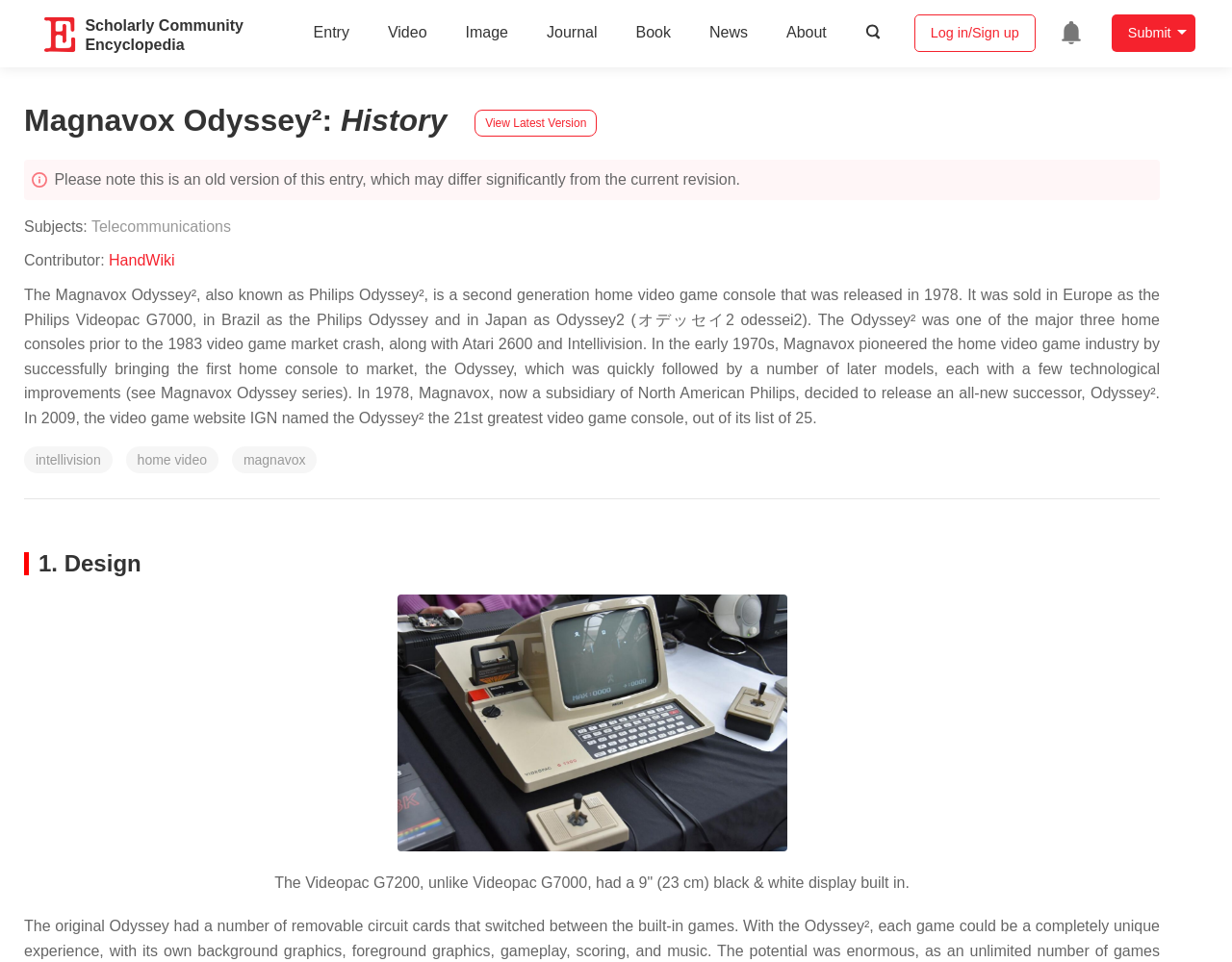Answer the question below using just one word or a short phrase: 
What is the name of the video game console?

Magnavox Odyssey²